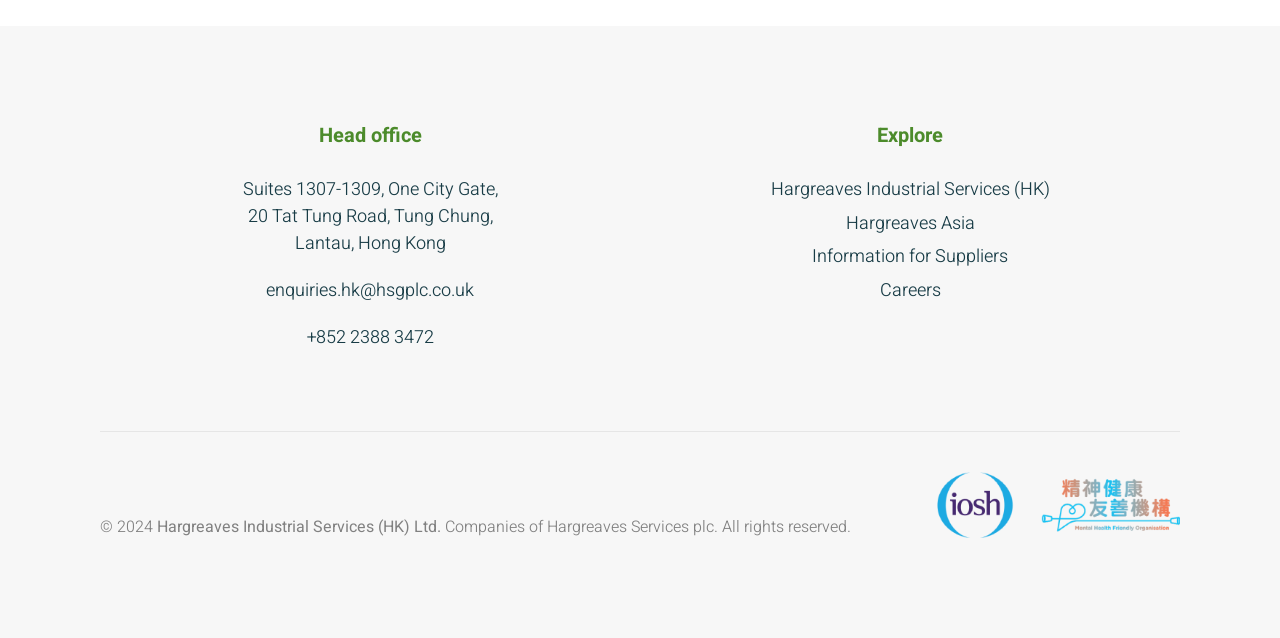Provide a thorough and detailed response to the question by examining the image: 
What are the names of the companies listed on the webpage?

The names of the companies can be found in the middle section of the webpage, where they are listed as links.